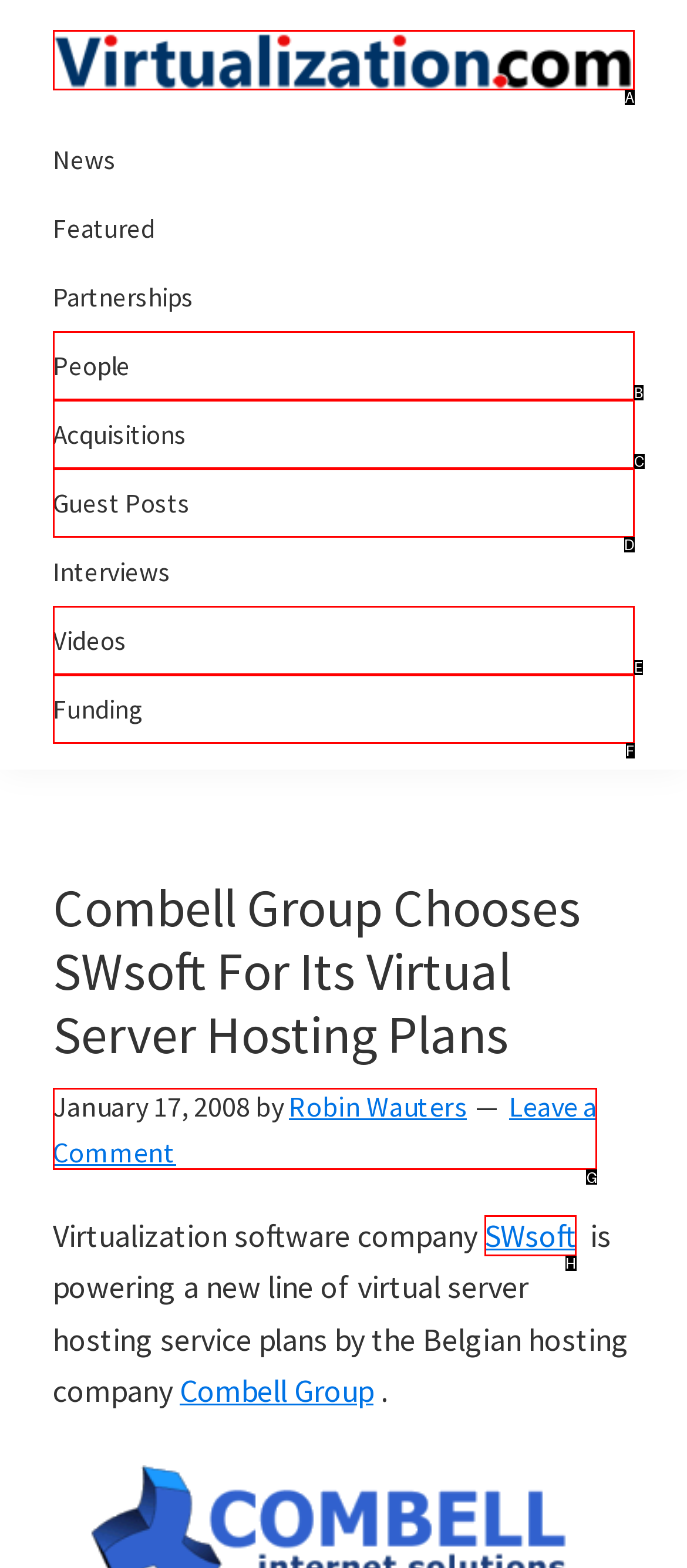Select the letter of the element you need to click to complete this task: Leave a comment
Answer using the letter from the specified choices.

G